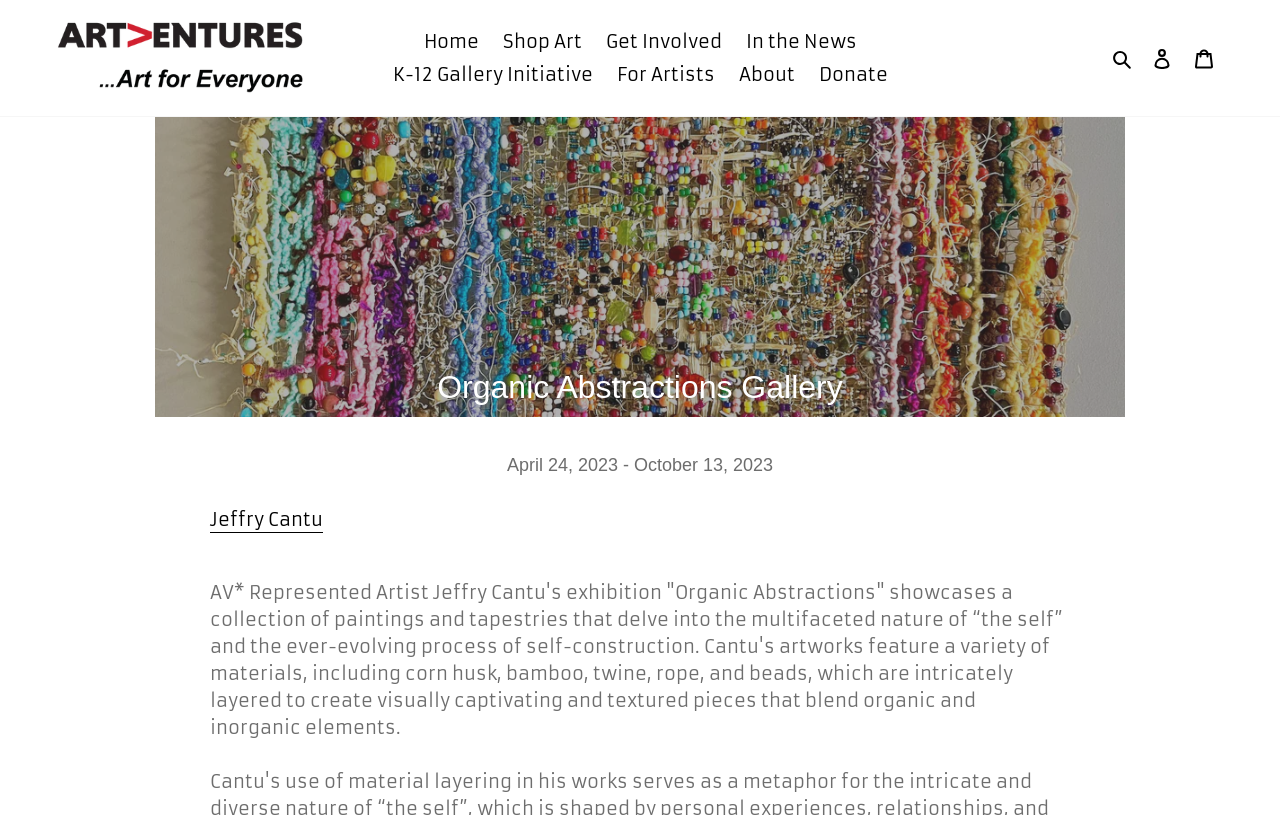Show me the bounding box coordinates of the clickable region to achieve the task as per the instruction: "search on the website".

[0.864, 0.053, 0.891, 0.089]